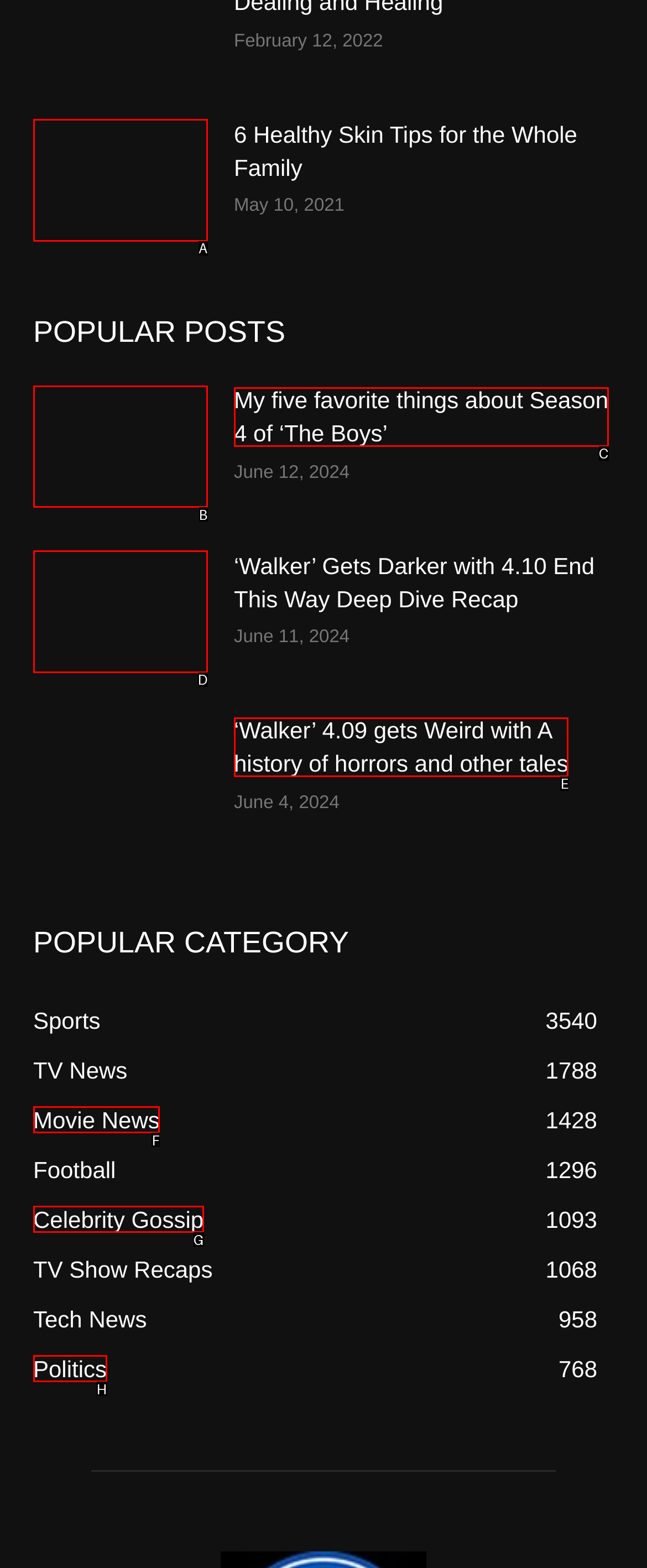Which lettered UI element aligns with this description: Politics768
Provide your answer using the letter from the available choices.

H